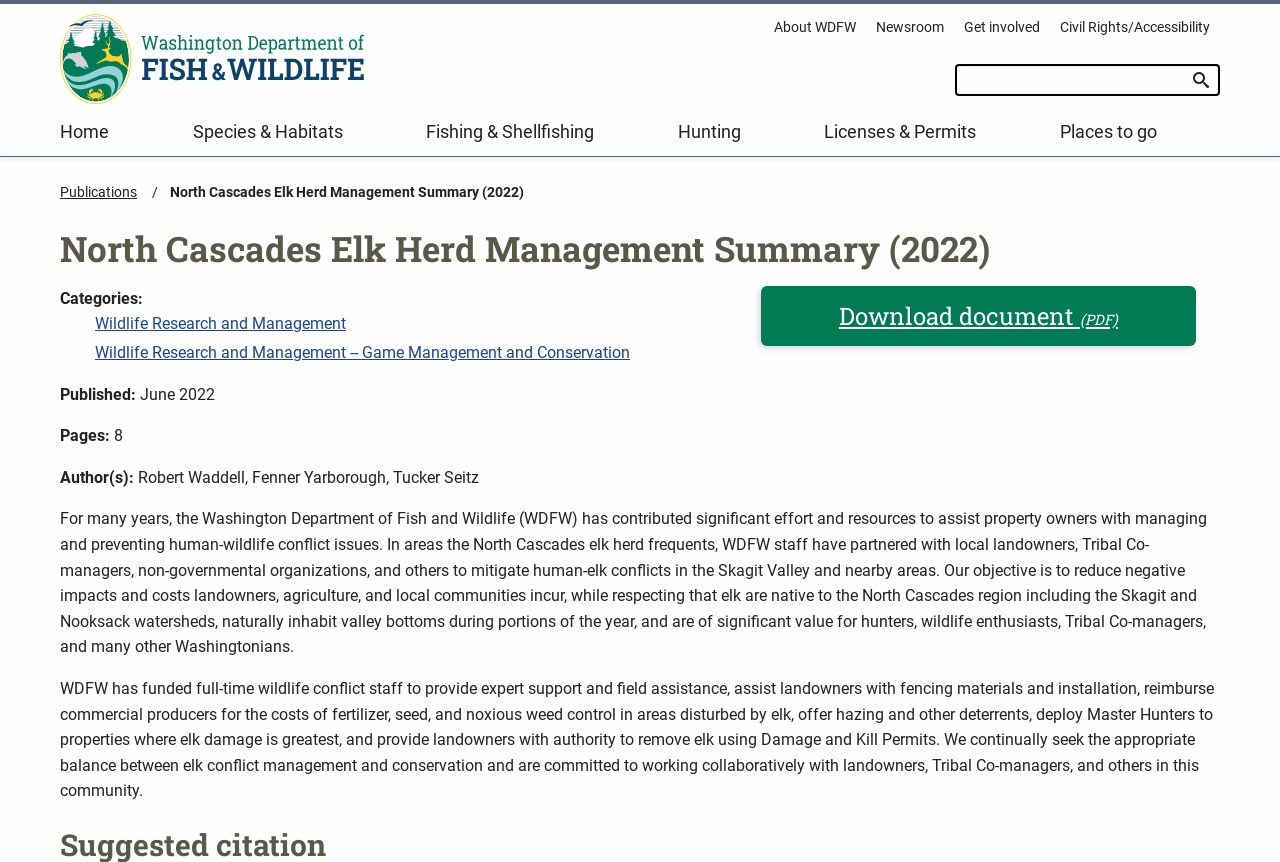Please determine the bounding box coordinates of the area that needs to be clicked to complete this task: 'Go to WDFW Home'. The coordinates must be four float numbers between 0 and 1, formatted as [left, top, right, bottom].

[0.047, 0.016, 0.284, 0.121]